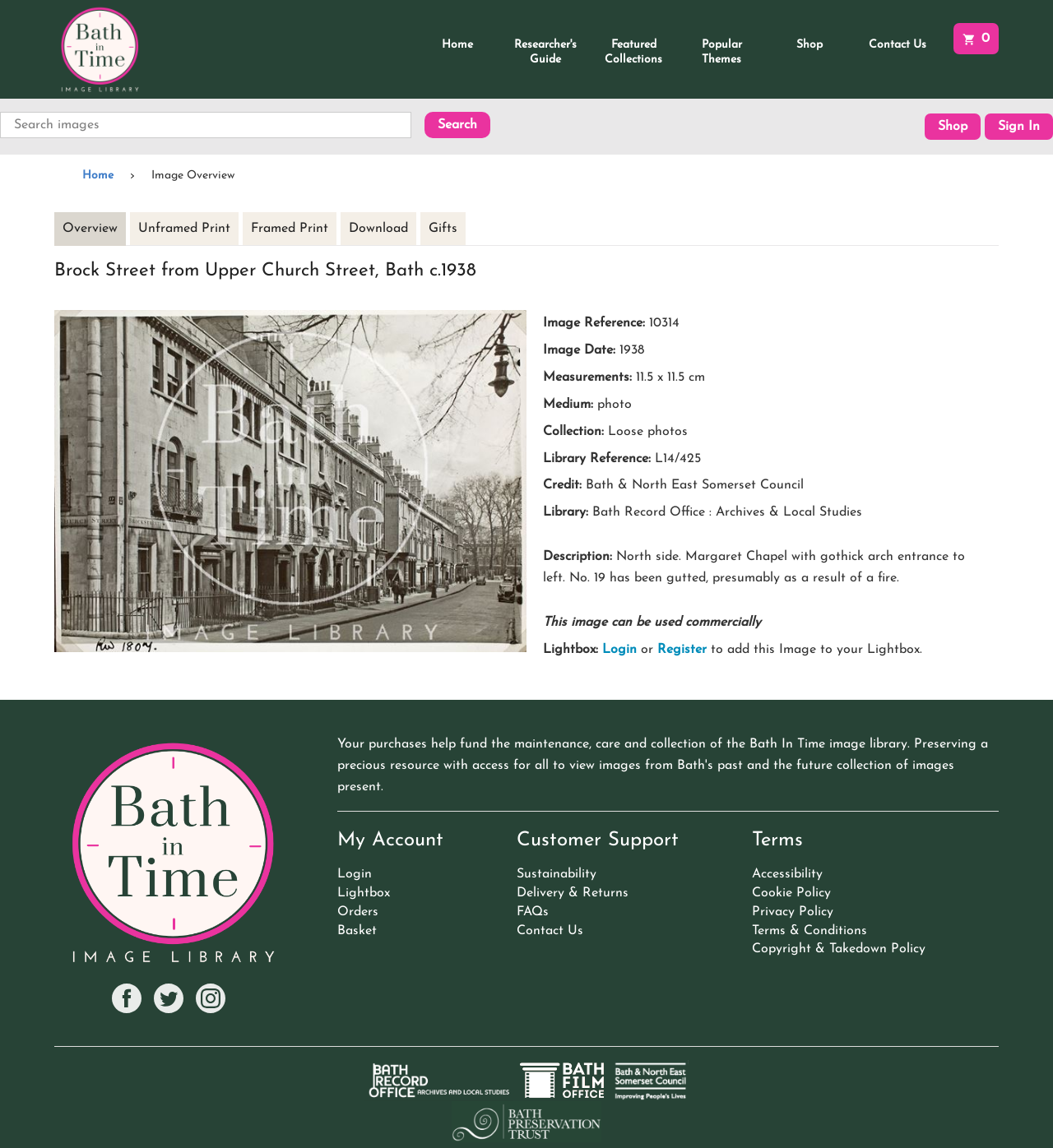Find the headline of the webpage and generate its text content.

Brock Street from Upper Church Street, Bath c.1938